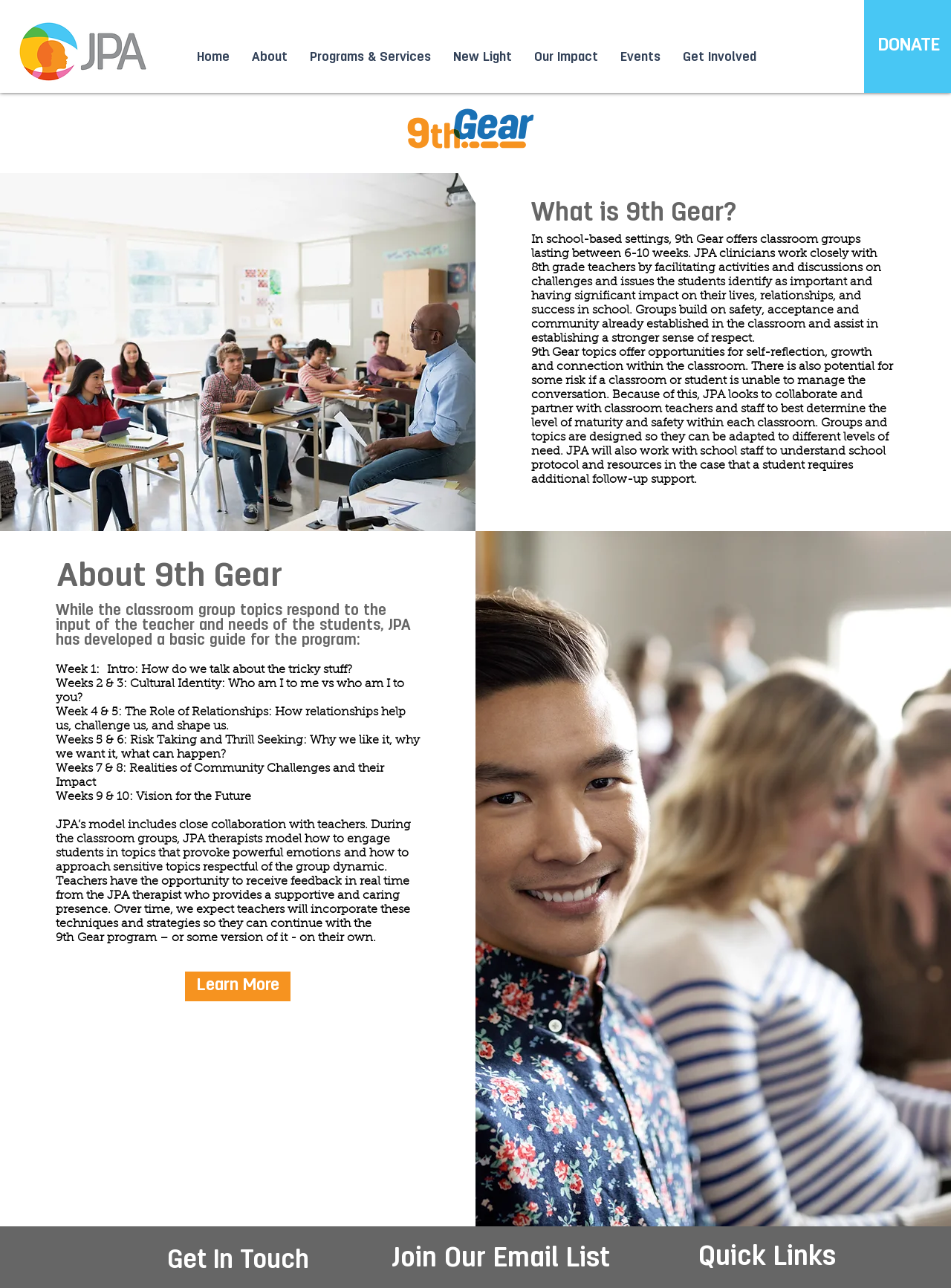Please locate and retrieve the main header text of the webpage.

Join Our Email List